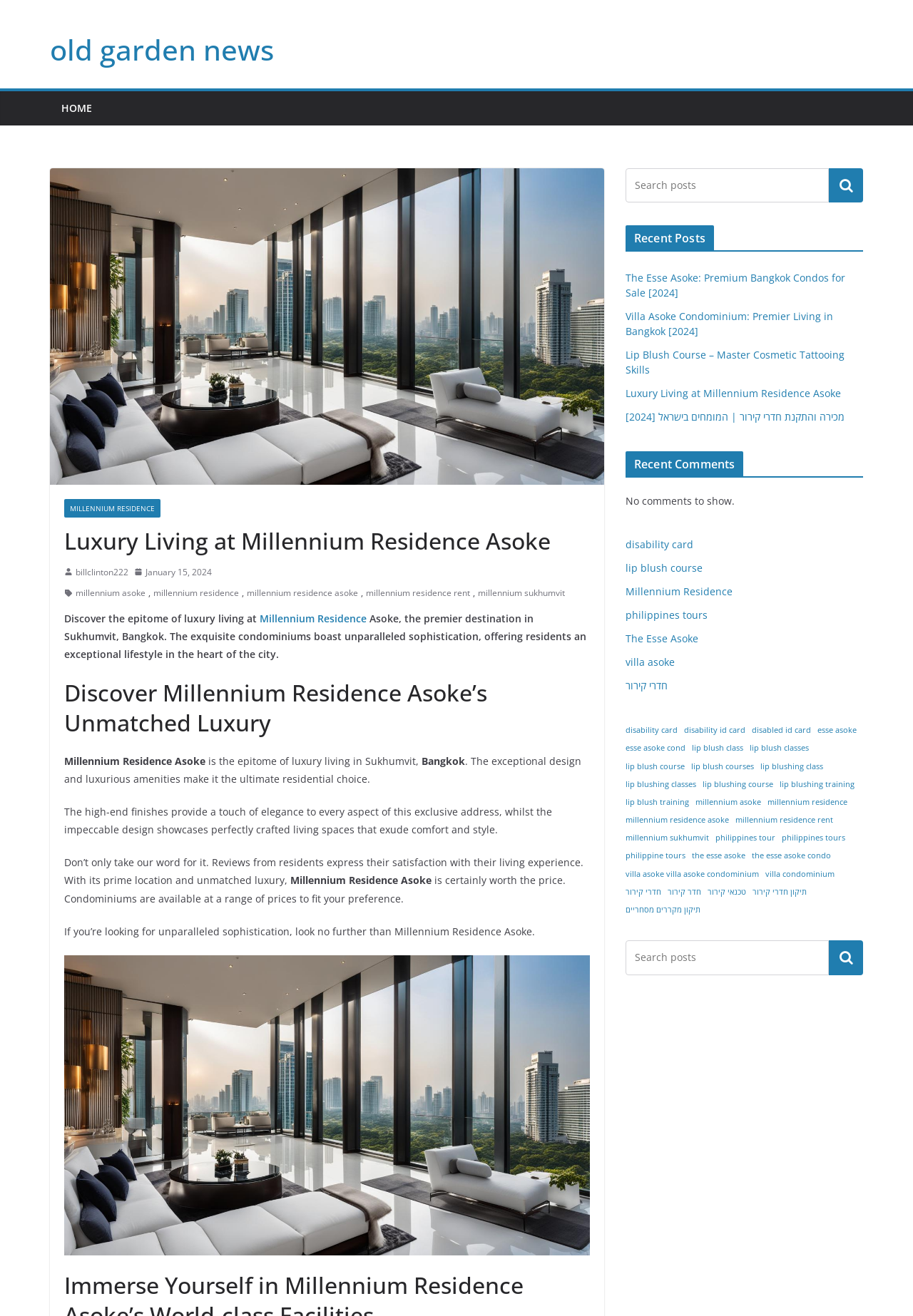Please answer the following question using a single word or phrase: 
Is there a search function on the webpage?

Yes